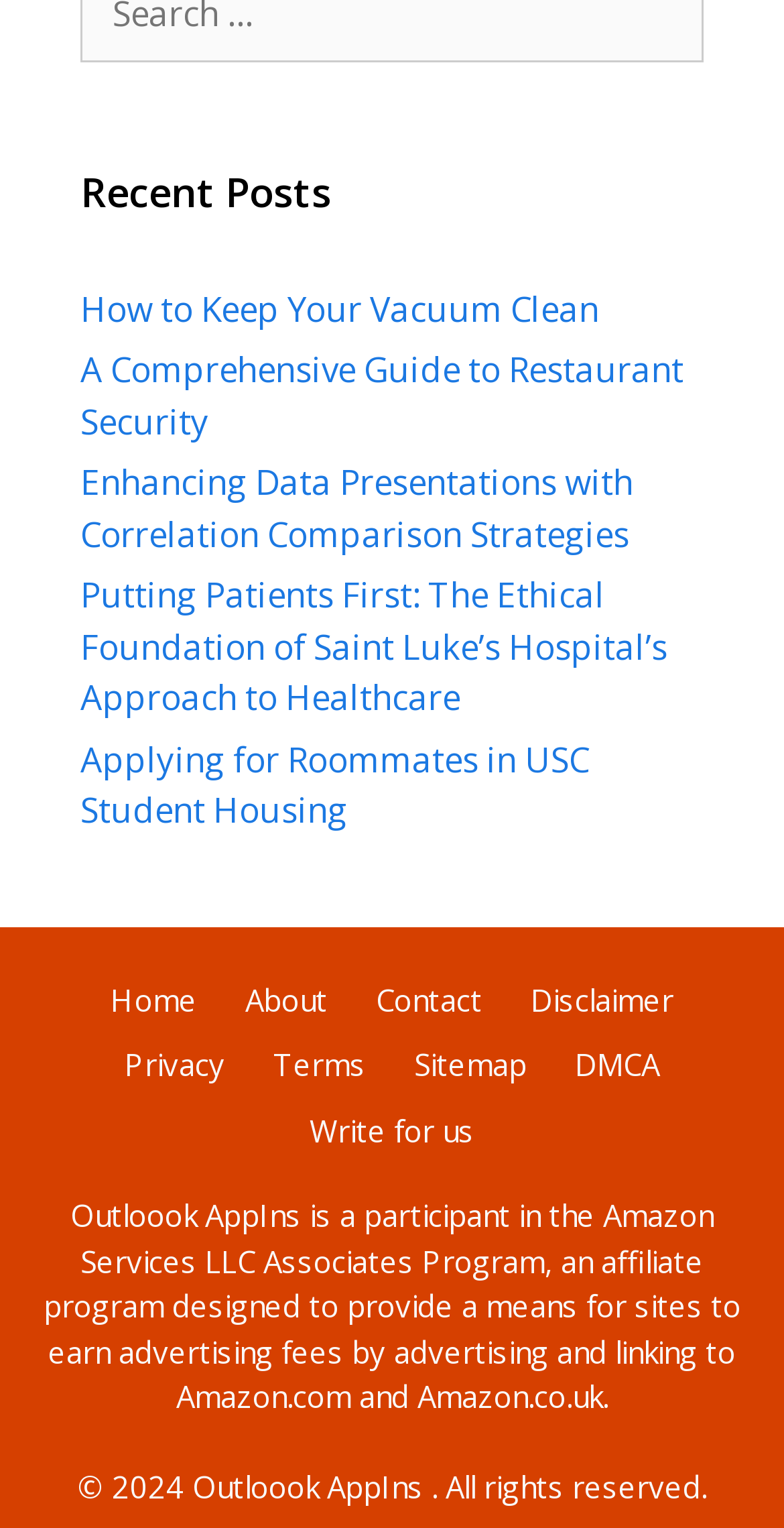What is the name of the affiliate program mentioned?
Please answer the question with as much detail and depth as you can.

The affiliate program mentioned is the Amazon Services LLC Associates Program, which is designed to provide a means for sites to earn advertising fees by advertising and linking to Amazon.com and Amazon.co.uk.